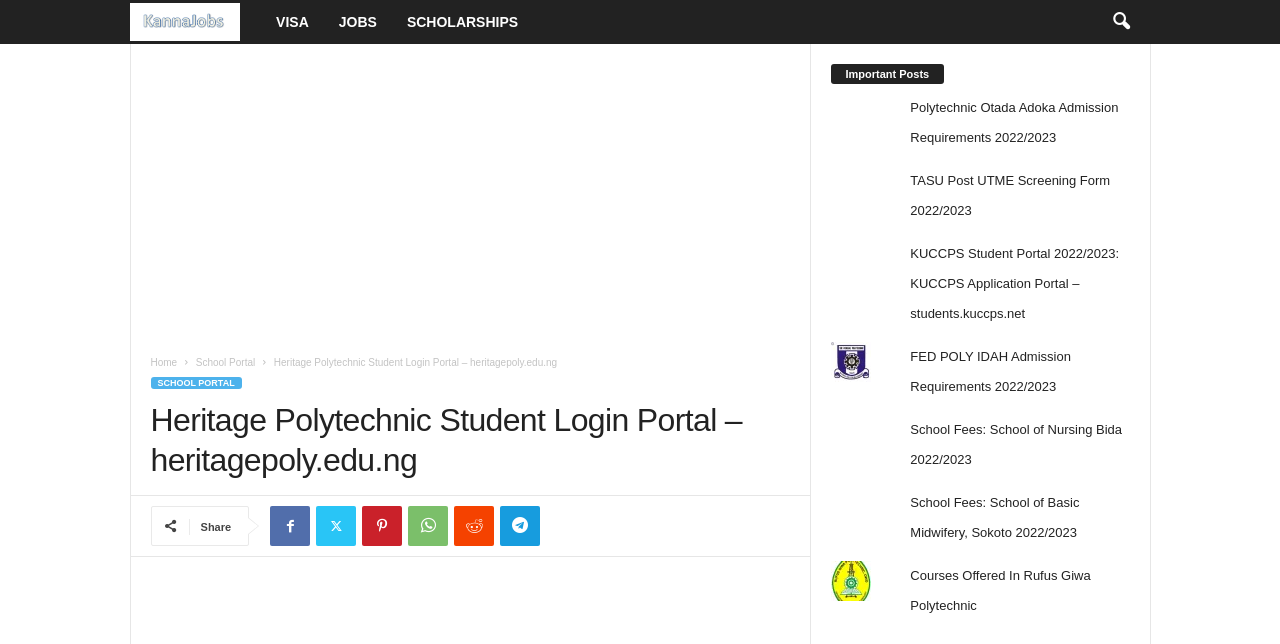Answer the following in one word or a short phrase: 
What is the purpose of this portal?

Student login